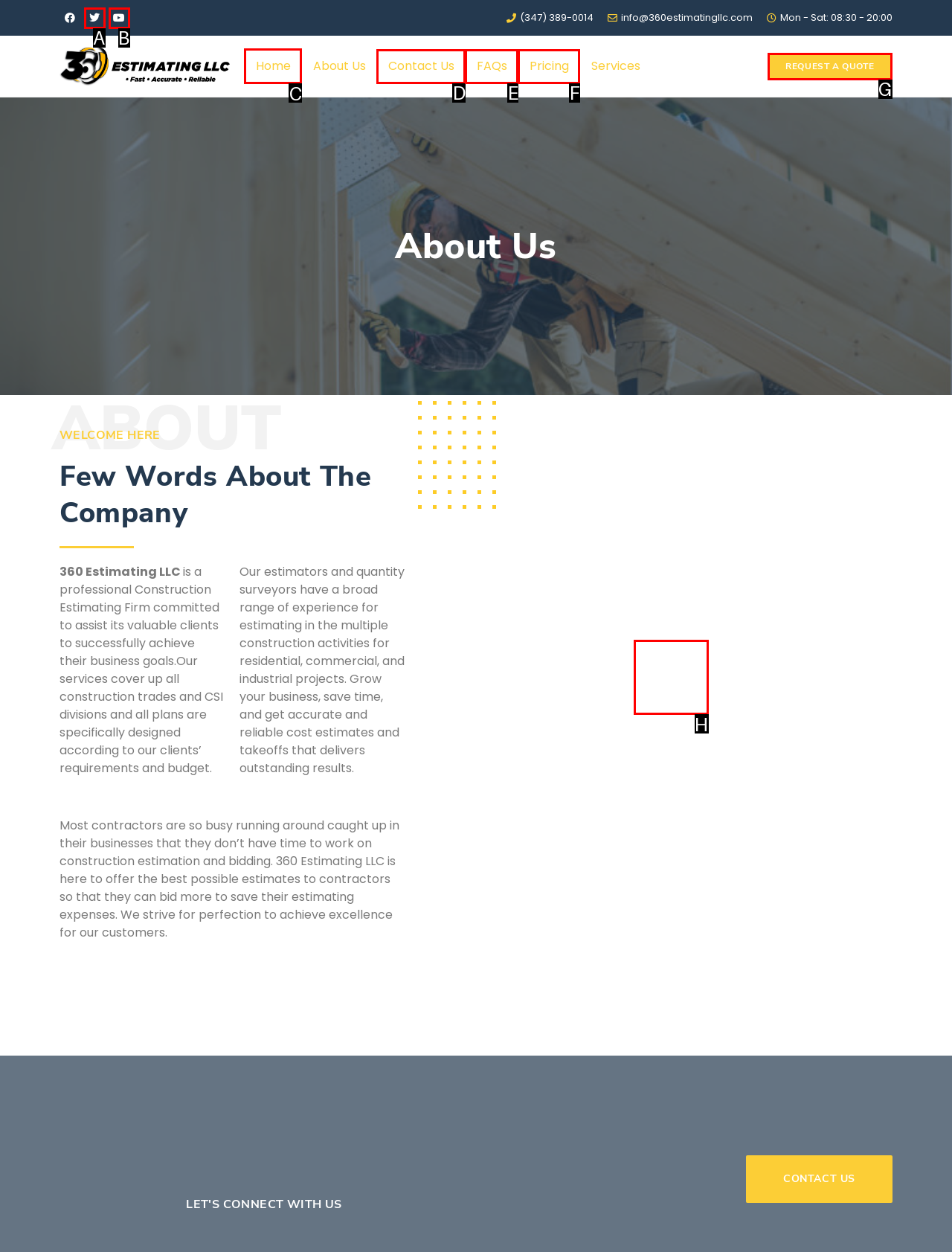What option should I click on to execute the task: Click the Home link? Give the letter from the available choices.

C